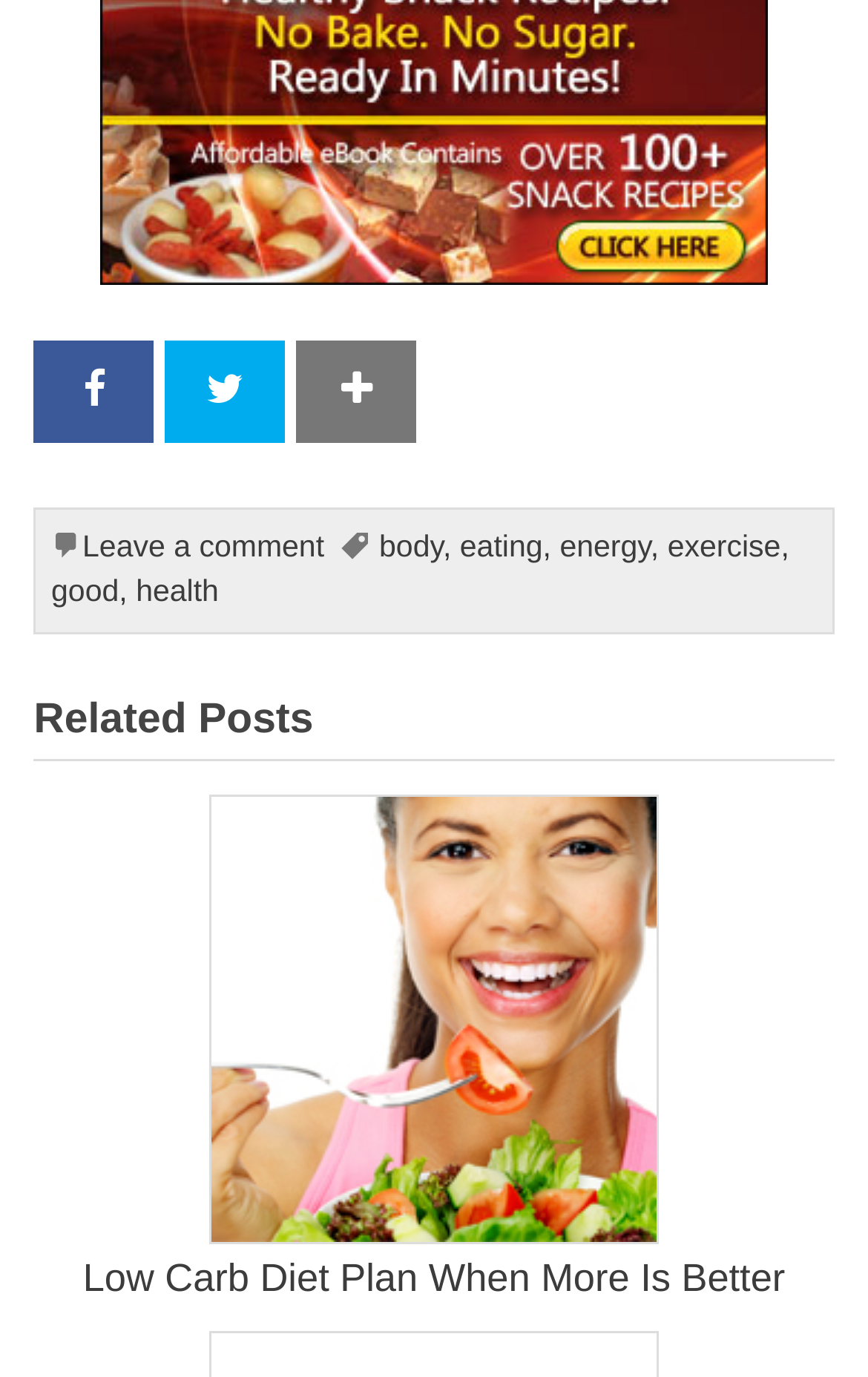Specify the bounding box coordinates of the area to click in order to follow the given instruction: "Read the article about low carb diet plan."

[0.039, 0.915, 0.961, 0.943]